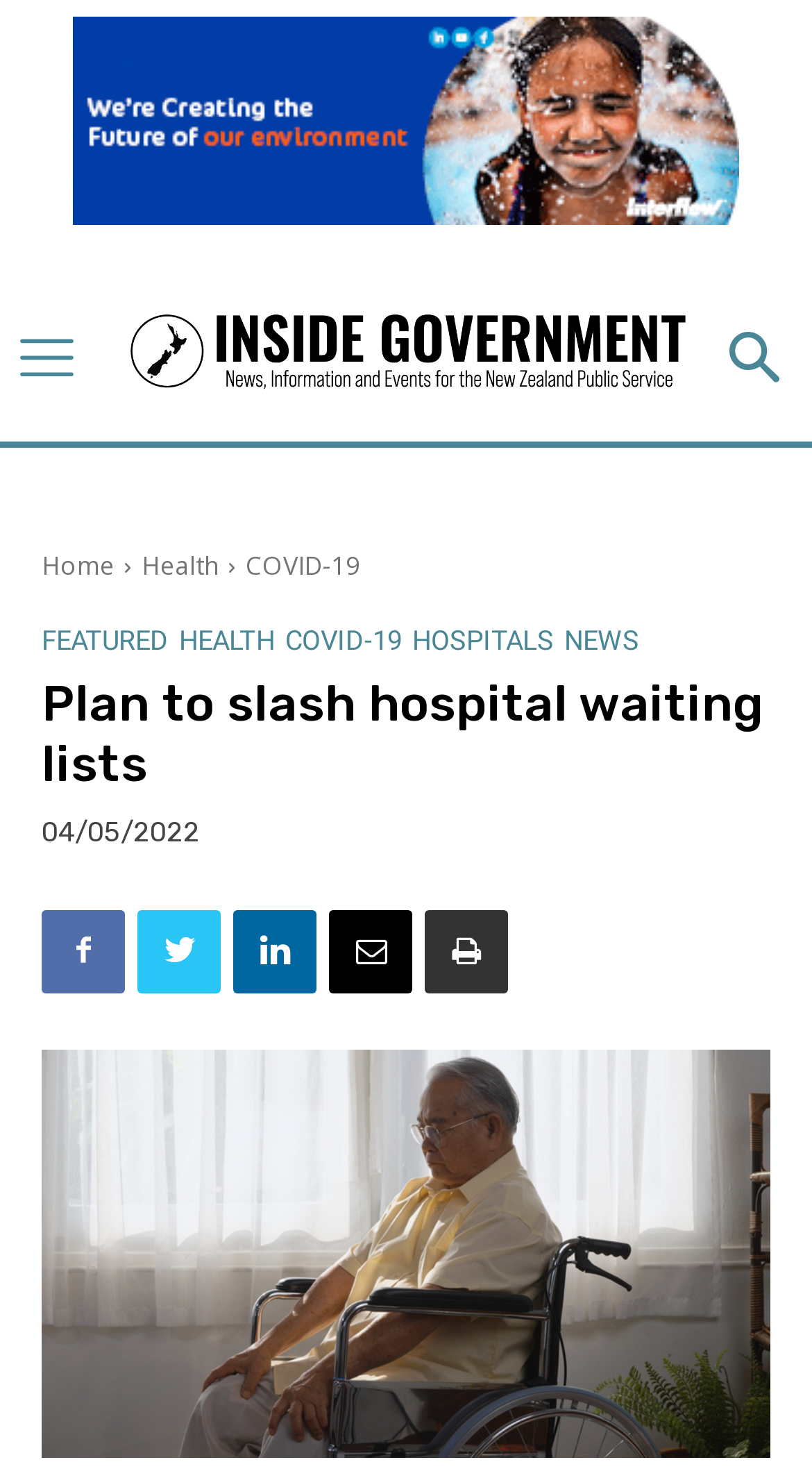Detail the various sections and features of the webpage.

The webpage appears to be a news article from Inside Government NZ, with a focus on the government's plan to reduce hospital waiting lists. At the top of the page, there is an advertisement iframe that takes up most of the width and a small portion of the height. Below the advertisement, there is a small image on the left side, followed by a logo link and several navigation links, including "Home", "Health", "COVID-19", and others.

The main content of the page is headed by a prominent heading that reads "Plan to slash hospital waiting lists". Below the heading, there is a time stamp indicating the date of the article, "04/05/2022". To the right of the time stamp, there are several social media links, represented by icons.

The main article text is accompanied by a large image that takes up most of the width and height of the page. The image is positioned below the heading and time stamp, and above the social media links. Overall, the webpage has a clean and organized layout, with clear headings and concise text.